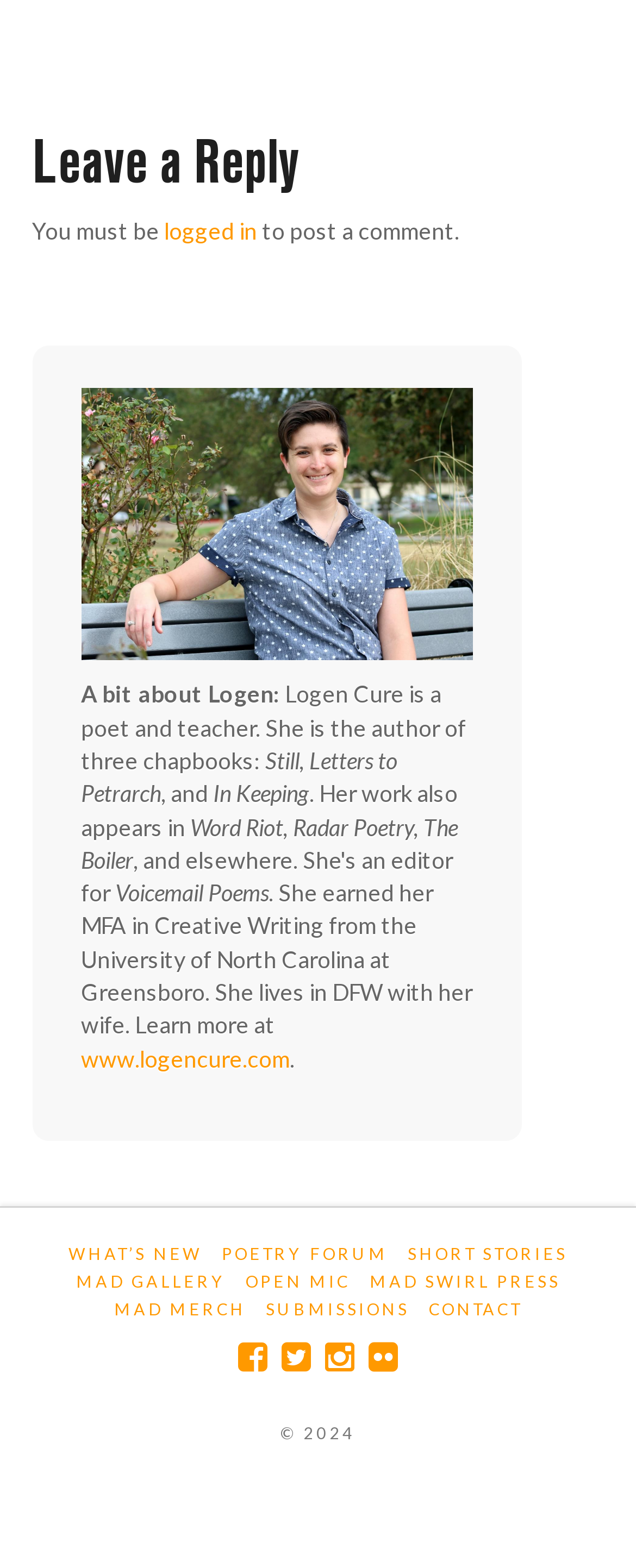Pinpoint the bounding box coordinates for the area that should be clicked to perform the following instruction: "Click on the 'logged in' link".

[0.258, 0.138, 0.404, 0.156]